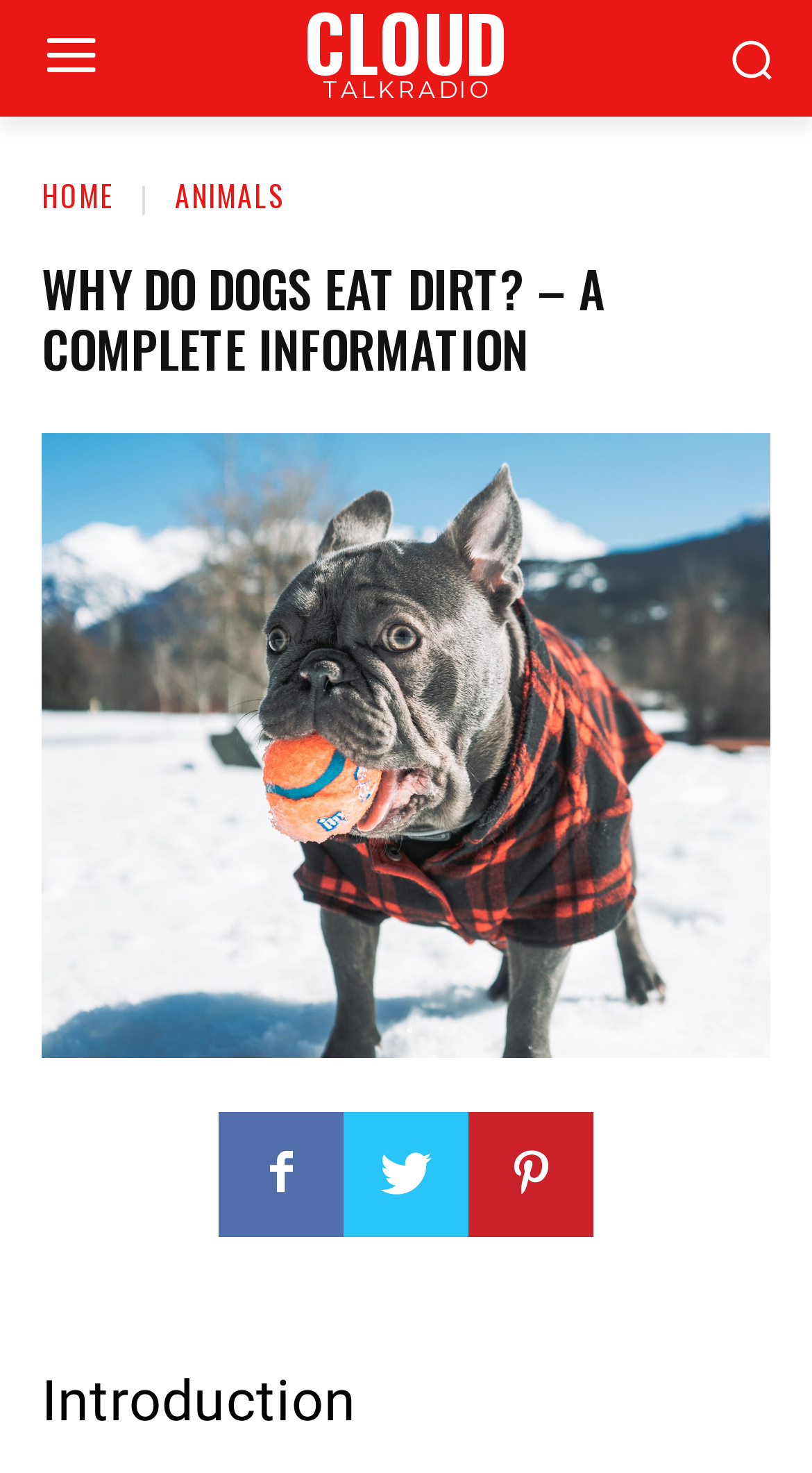What is the title of the first section?
Kindly offer a comprehensive and detailed response to the question.

The title of the first section can be found at the bottom of the webpage, where it is written as a heading 'Introduction'.